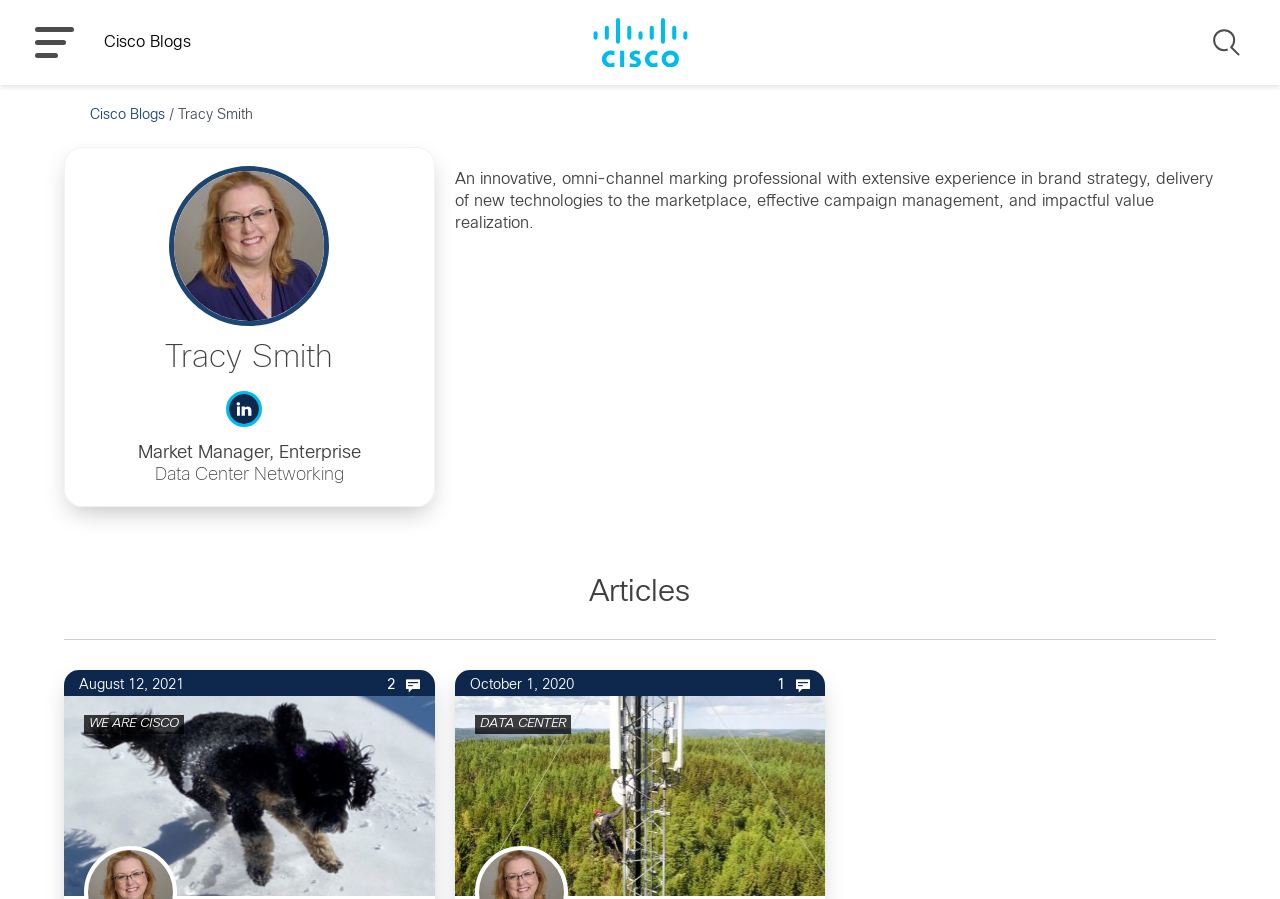Find the bounding box coordinates of the element you need to click on to perform this action: 'Click on Cisco Blogs'. The coordinates should be represented by four float values between 0 and 1, in the format [left, top, right, bottom].

[0.44, 0.02, 0.56, 0.075]